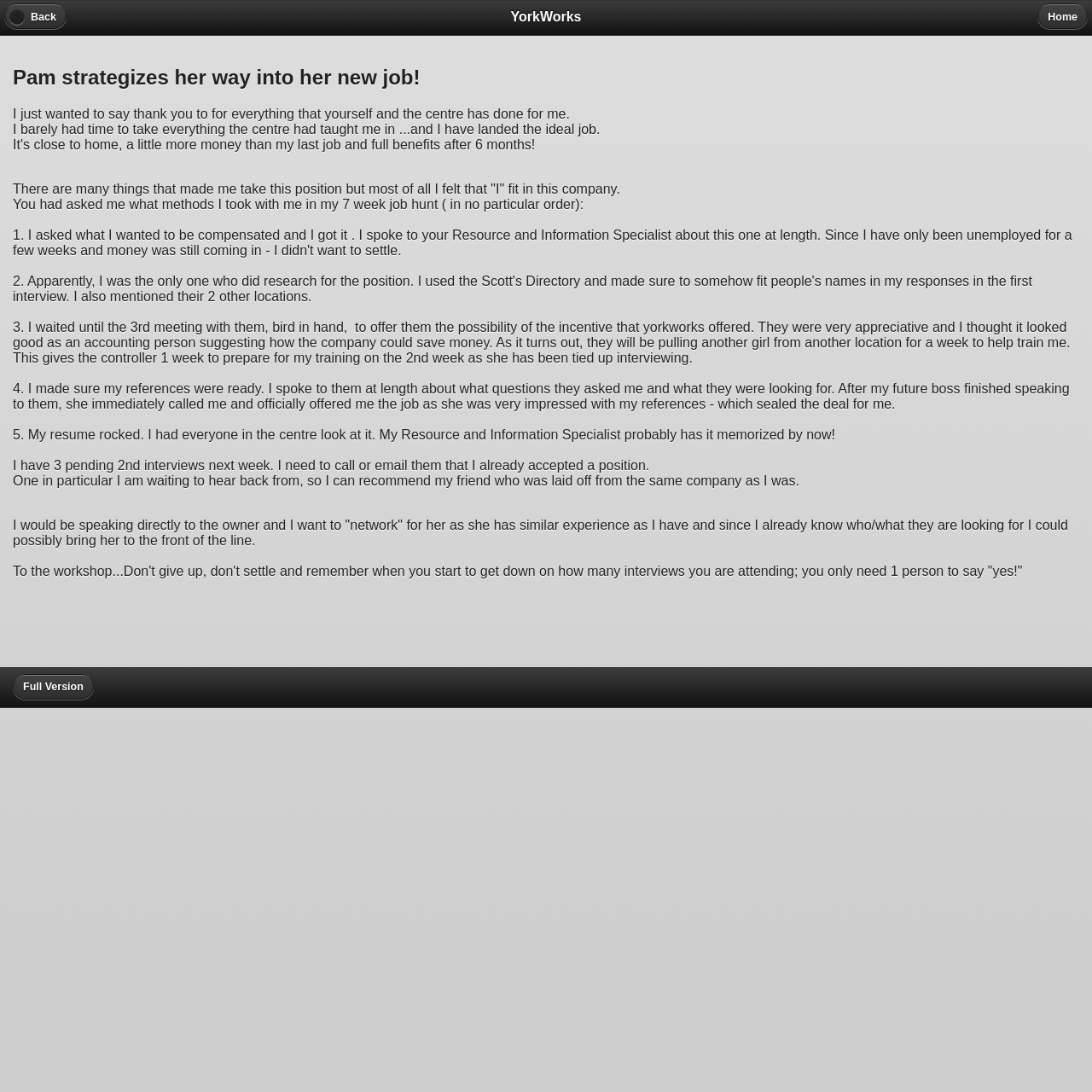How many pending 2nd interviews does Pam have?
Using the image, answer in one word or phrase.

3